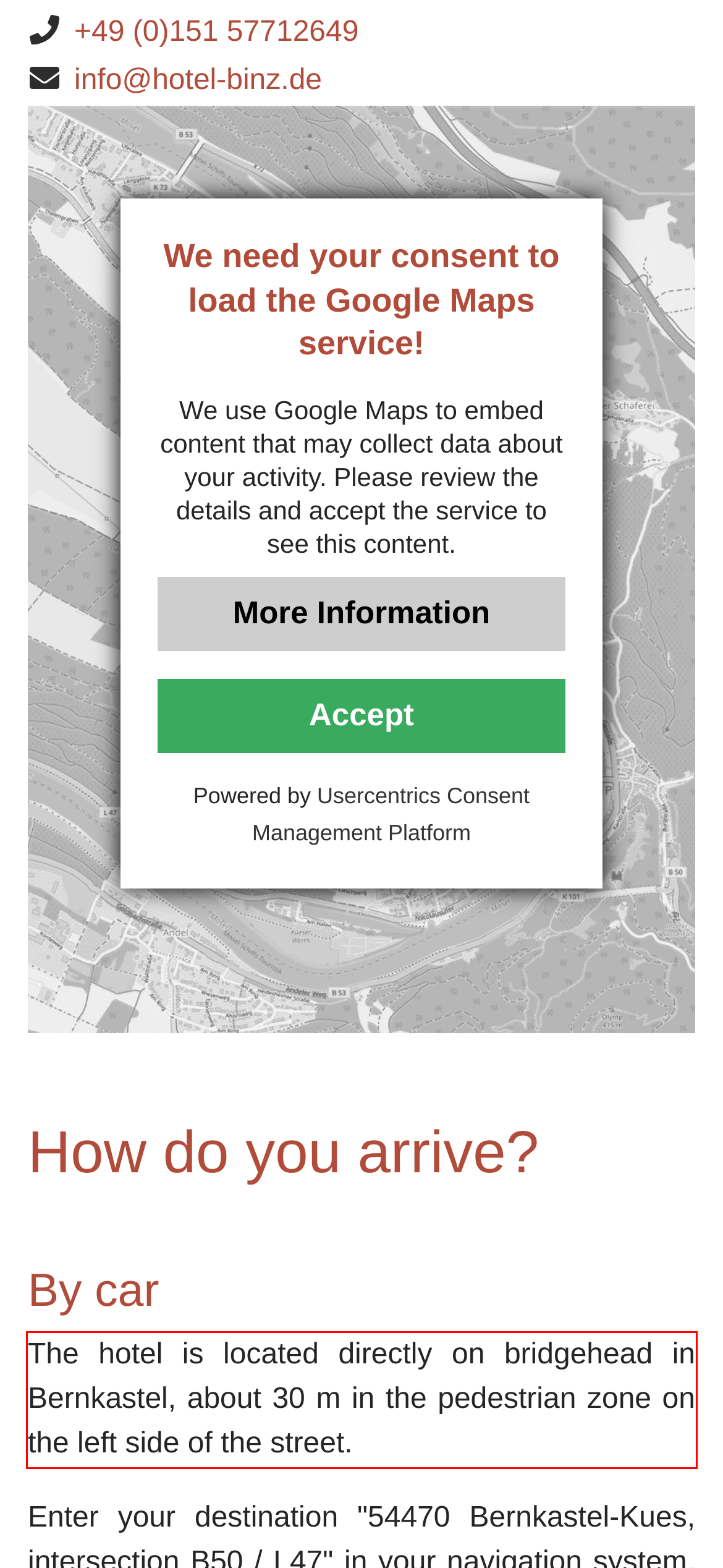Using the provided screenshot of a webpage, recognize the text inside the red rectangle bounding box by performing OCR.

The hotel is located directly on bridgehead in Bernkastel, about 30 m in the pedestrian zone on the left side of the street.